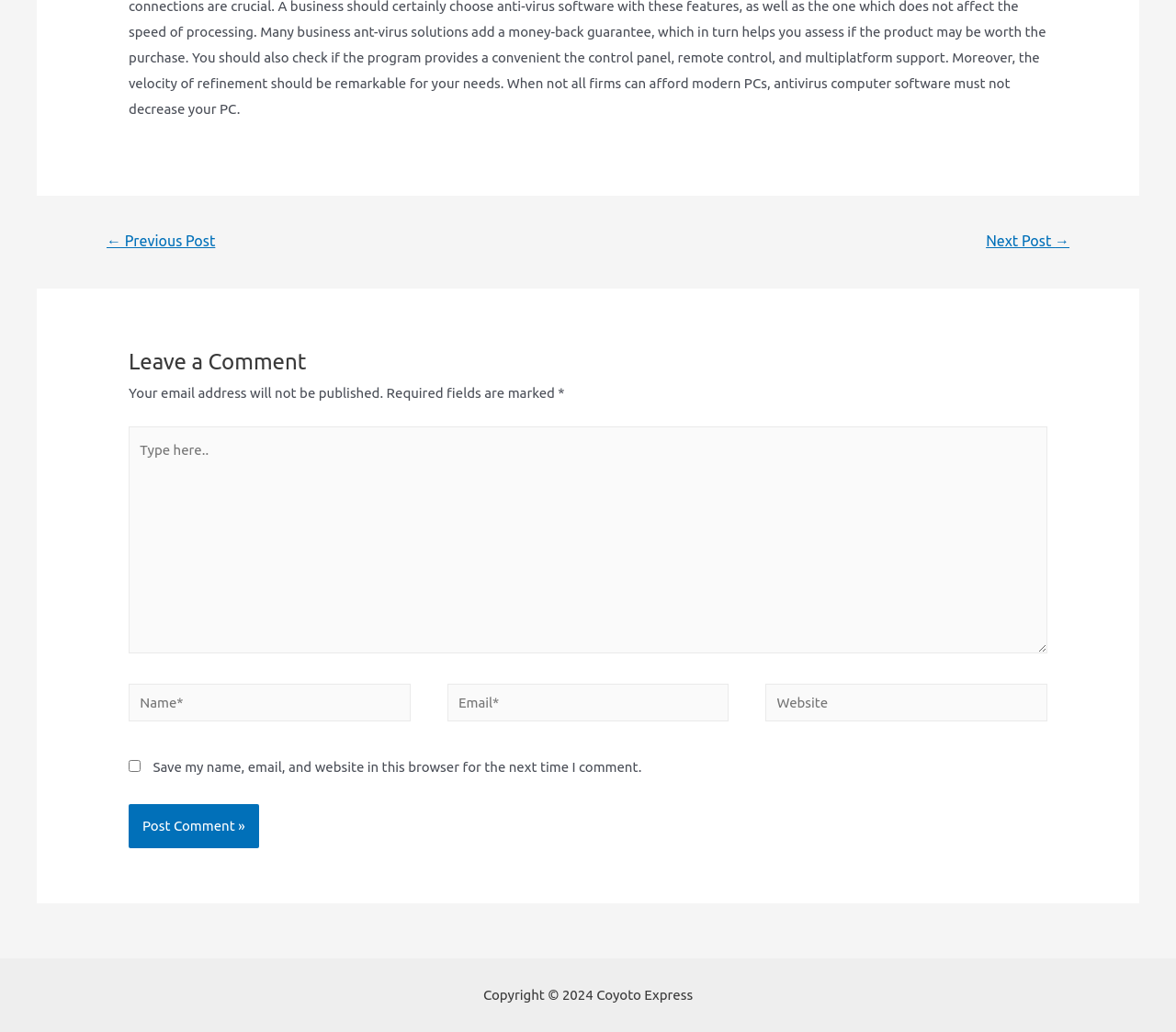Extract the bounding box coordinates for the HTML element that matches this description: "parent_node: Email* name="email" placeholder="Email*"". The coordinates should be four float numbers between 0 and 1, i.e., [left, top, right, bottom].

[0.38, 0.662, 0.62, 0.699]